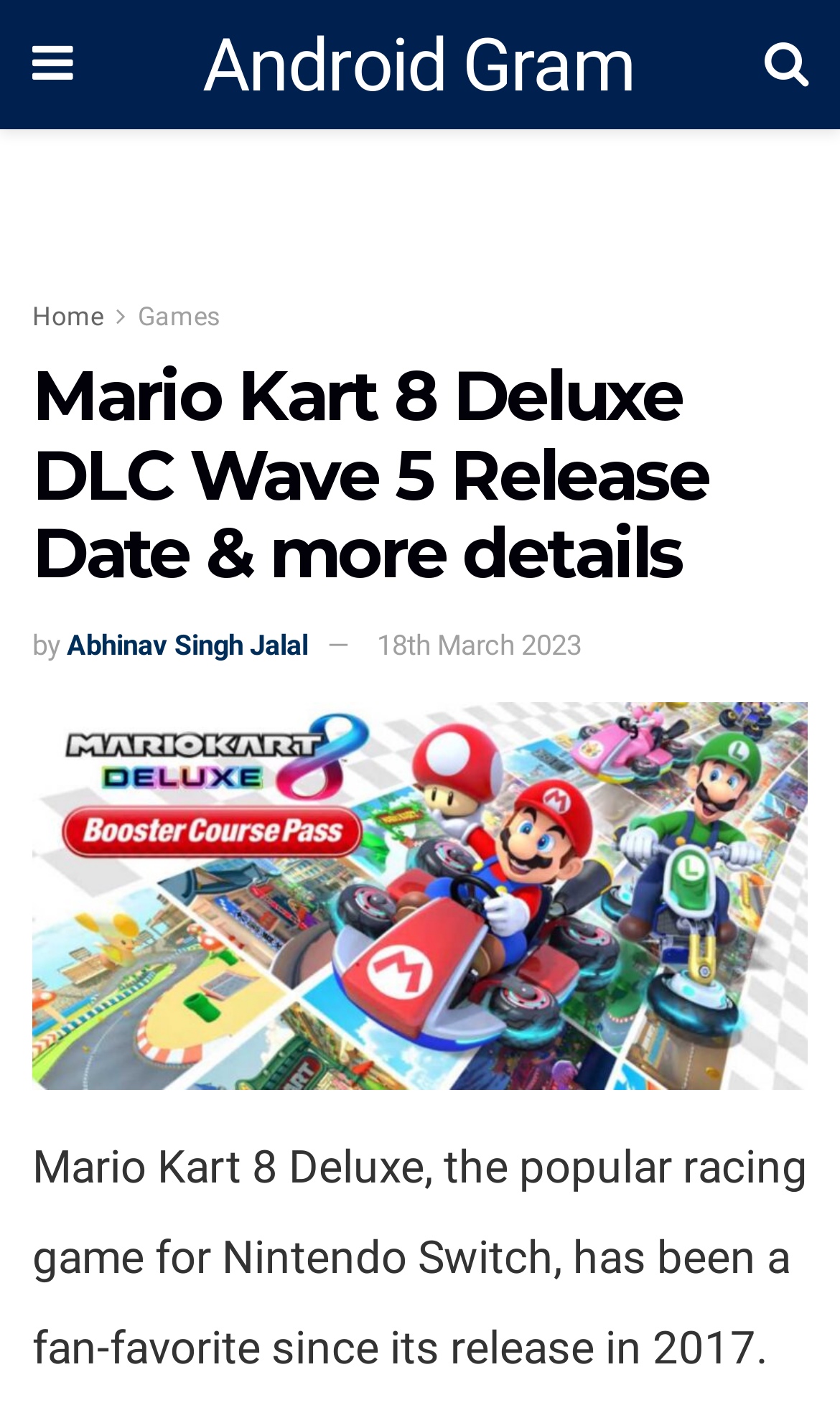Explain the contents of the webpage comprehensively.

The webpage is about Mario Kart 8 Deluxe DLC Wave 5, specifically discussing its release date and more details. At the top left of the page, there is a navigation menu with three links: "Home", "Games", and a search icon represented by "\uf0c9". On the top right, there is a link to the website's name, "Android Gram", and a bell icon represented by "\uf002".

Below the navigation menu, there is a large heading that reads "Mario Kart 8 Deluxe DLC Wave 5 Release Date & more details". Underneath the heading, there is a byline that says "by Abhinav Singh Jalal" and a date "18th March 2023".

The main content of the page is a large link that repeats the title "Mario Kart 8 Deluxe DLC Wave 5 Release Date & more details", which is accompanied by an image with the same title. The image and link take up most of the page's width and are centered.